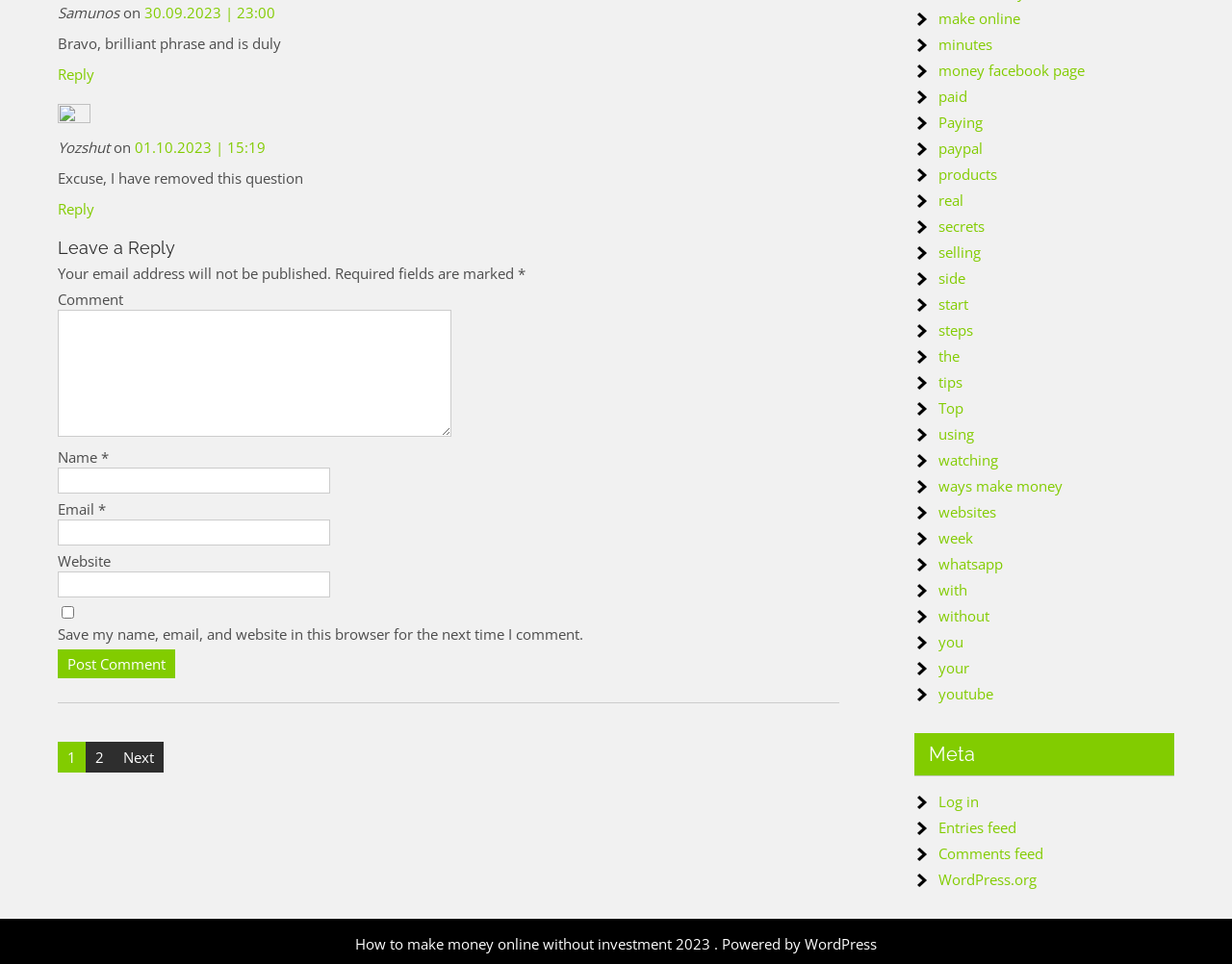Please look at the image and answer the question with a detailed explanation: What is the text of the heading element above the comment form?

I found the heading element with the text 'Leave a Reply' by looking at the element with the role 'heading' and a bounding box with y1 and y2 coordinates indicating it is above the comment form.